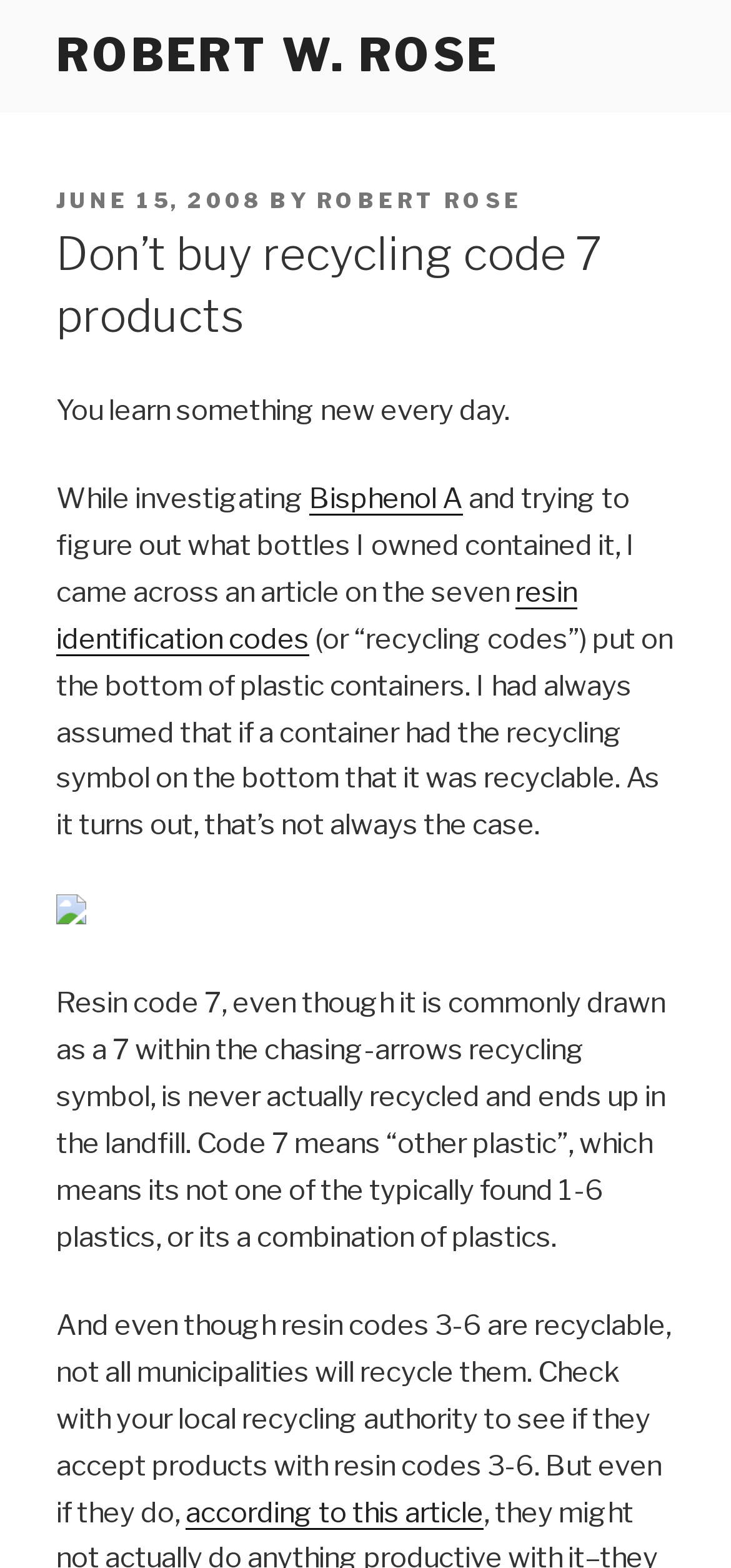Identify the bounding box coordinates for the UI element described as: "according to this article". The coordinates should be provided as four floats between 0 and 1: [left, top, right, bottom].

[0.254, 0.954, 0.662, 0.975]